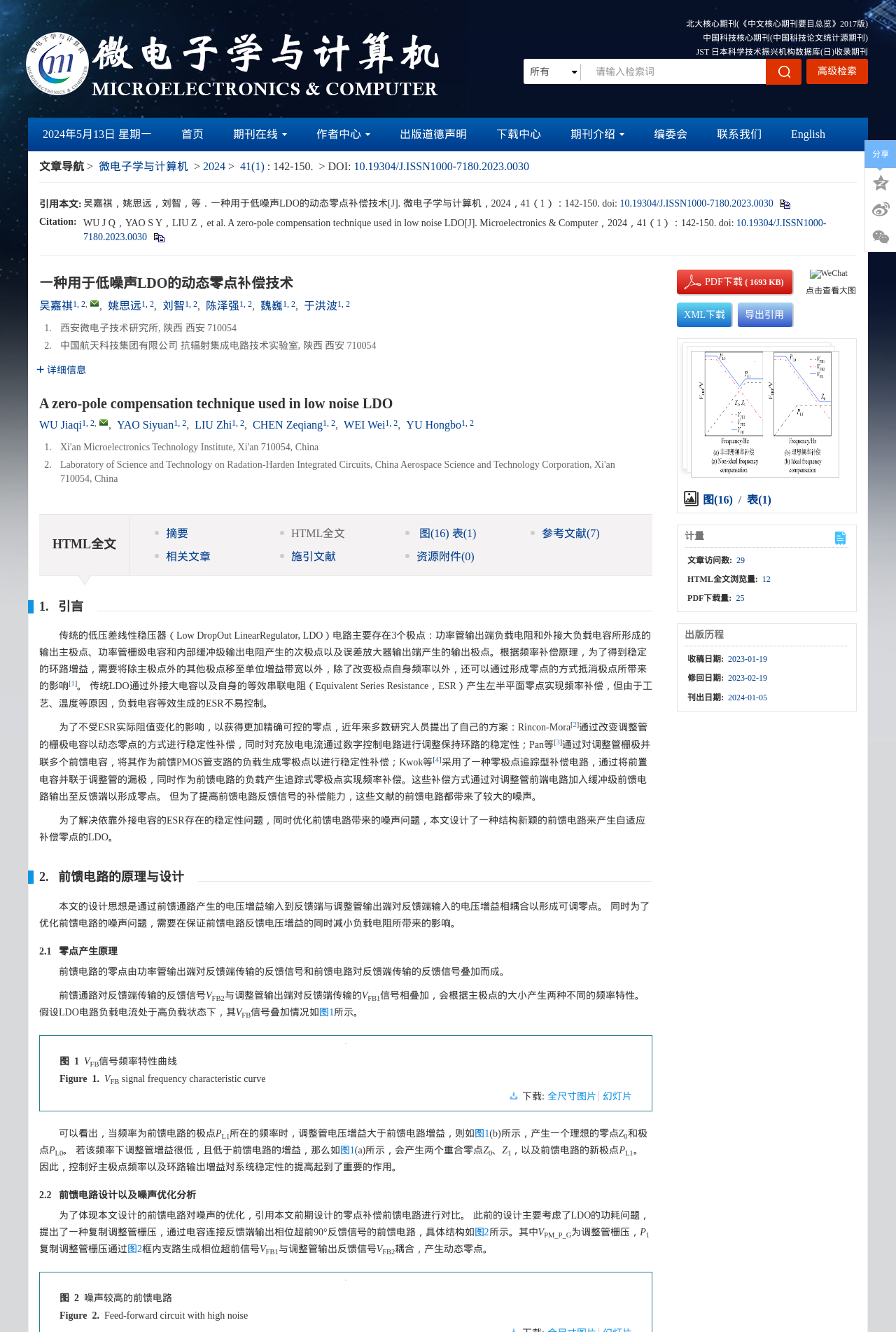What is the publication year of the article?
Based on the image, please offer an in-depth response to the question.

The publication year of the article can be found in the citation section of the webpage, which is '2024'. This year is provided in both Chinese and English versions of the citation.